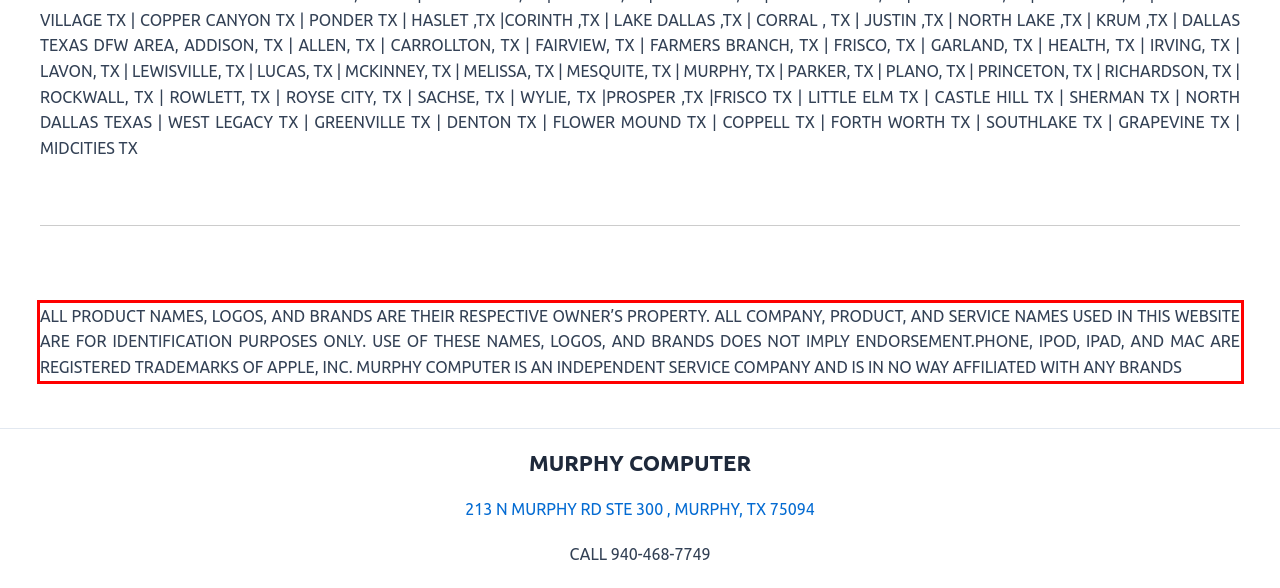By examining the provided screenshot of a webpage, recognize the text within the red bounding box and generate its text content.

ALL PRODUCT NAMES, LOGOS, AND BRANDS ARE THEIR RESPECTIVE OWNER’S PROPERTY. ALL COMPANY, PRODUCT, AND SERVICE NAMES USED IN THIS WEBSITE ARE FOR IDENTIFICATION PURPOSES ONLY. USE OF THESE NAMES, LOGOS, AND BRANDS DOES NOT IMPLY ENDORSEMENT.PHONE, IPOD, IPAD, AND MAC ARE REGISTERED TRADEMARKS OF APPLE, INC. MURPHY COMPUTER IS AN INDEPENDENT SERVICE COMPANY AND IS IN NO WAY AFFILIATED WITH ANY BRANDS